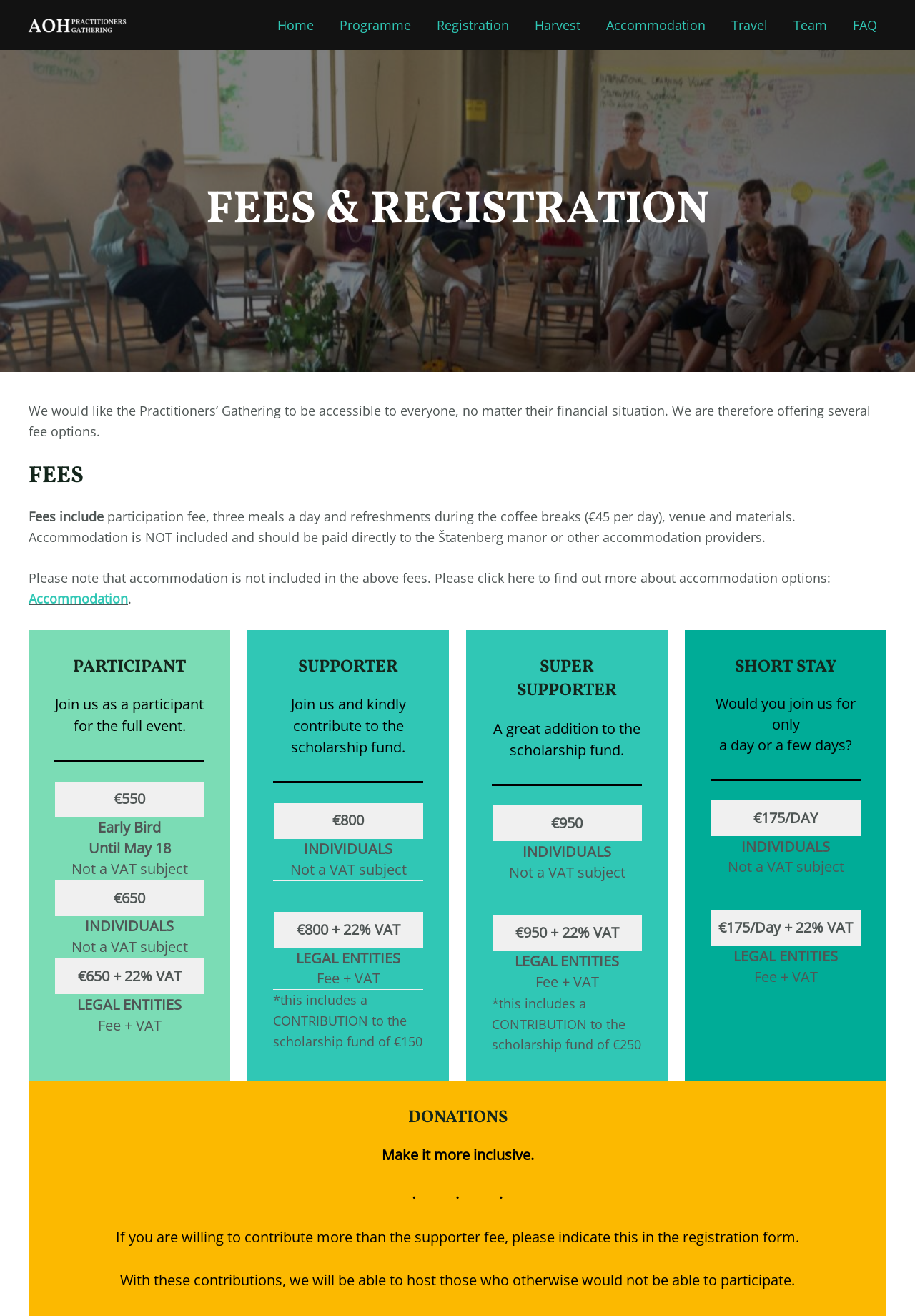Indicate the bounding box coordinates of the element that needs to be clicked to satisfy the following instruction: "Click on the 'Home' link". The coordinates should be four float numbers between 0 and 1, i.e., [left, top, right, bottom].

[0.289, 0.0, 0.357, 0.038]